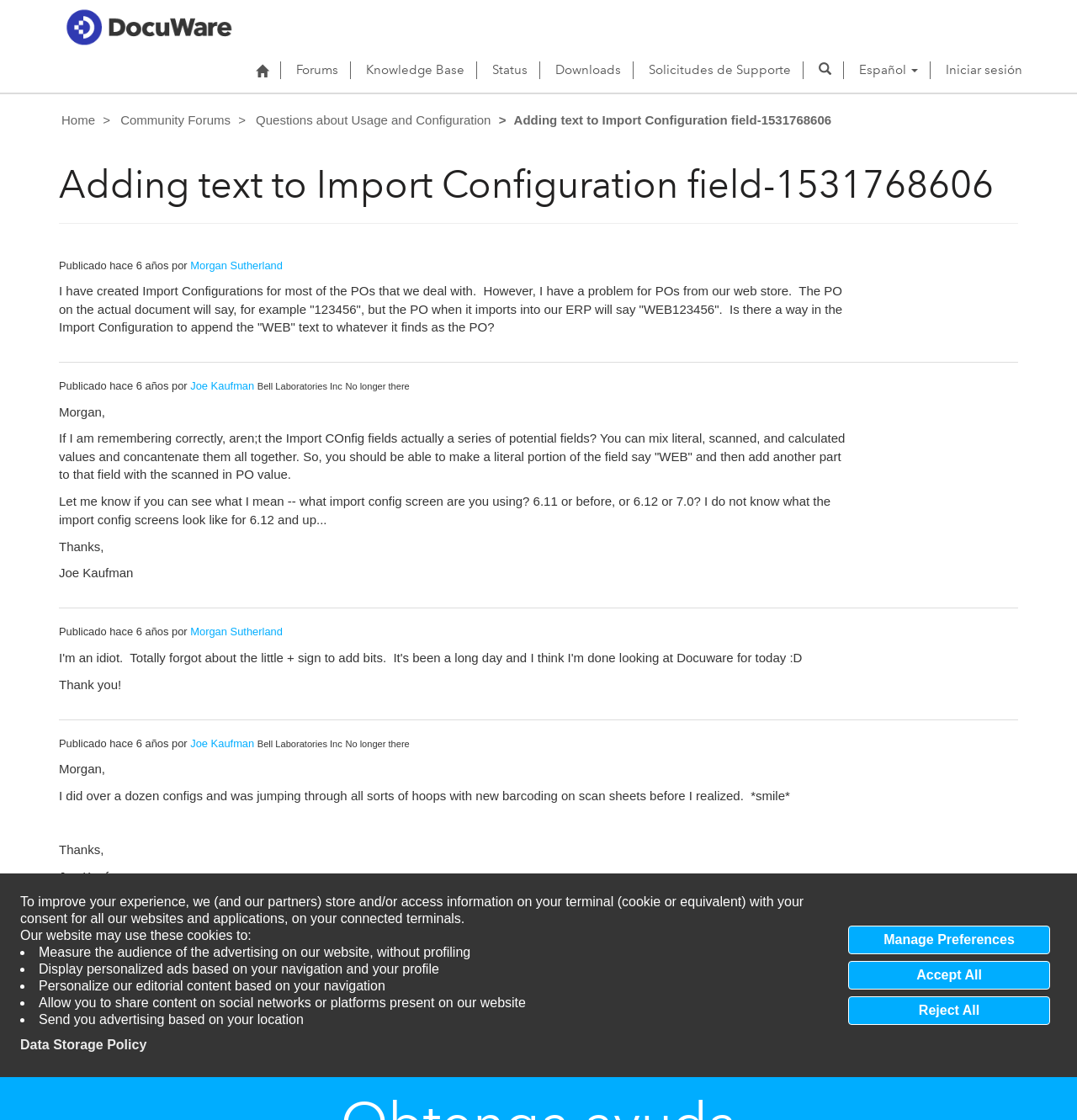Extract the text of the main heading from the webpage.

Adding text to Import Configuration field-1531768606